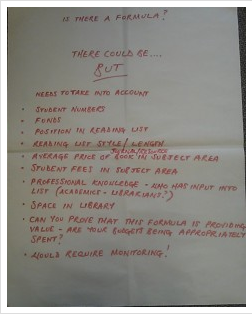How many factors are considered for forming a reading list formula? Look at the image and give a one-word or short phrase answer.

9